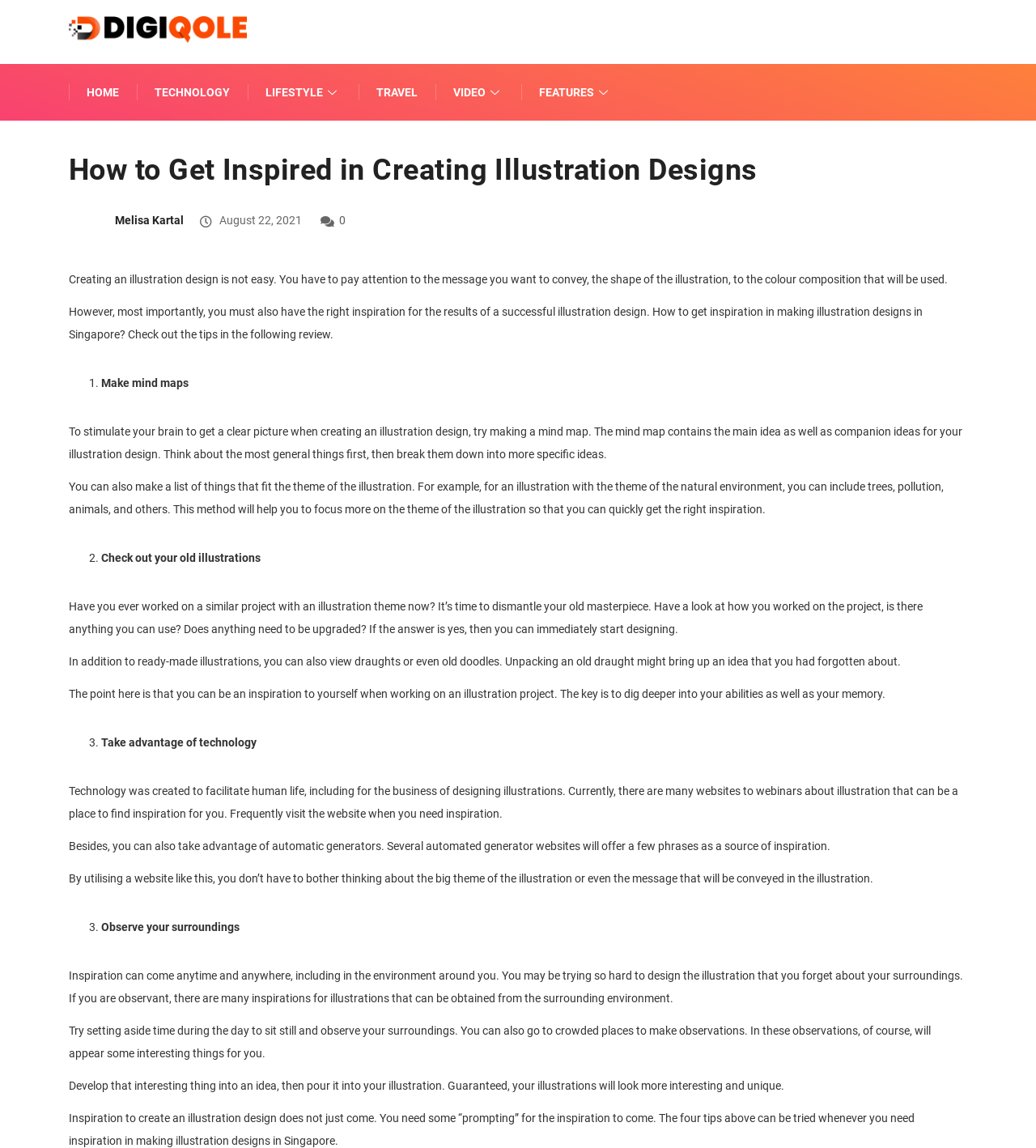Carefully observe the image and respond to the question with a detailed answer:
What is the author of this article?

The author's name is mentioned in the header section of the webpage, below the main heading 'How to Get Inspired in Creating Illustration Designs'.